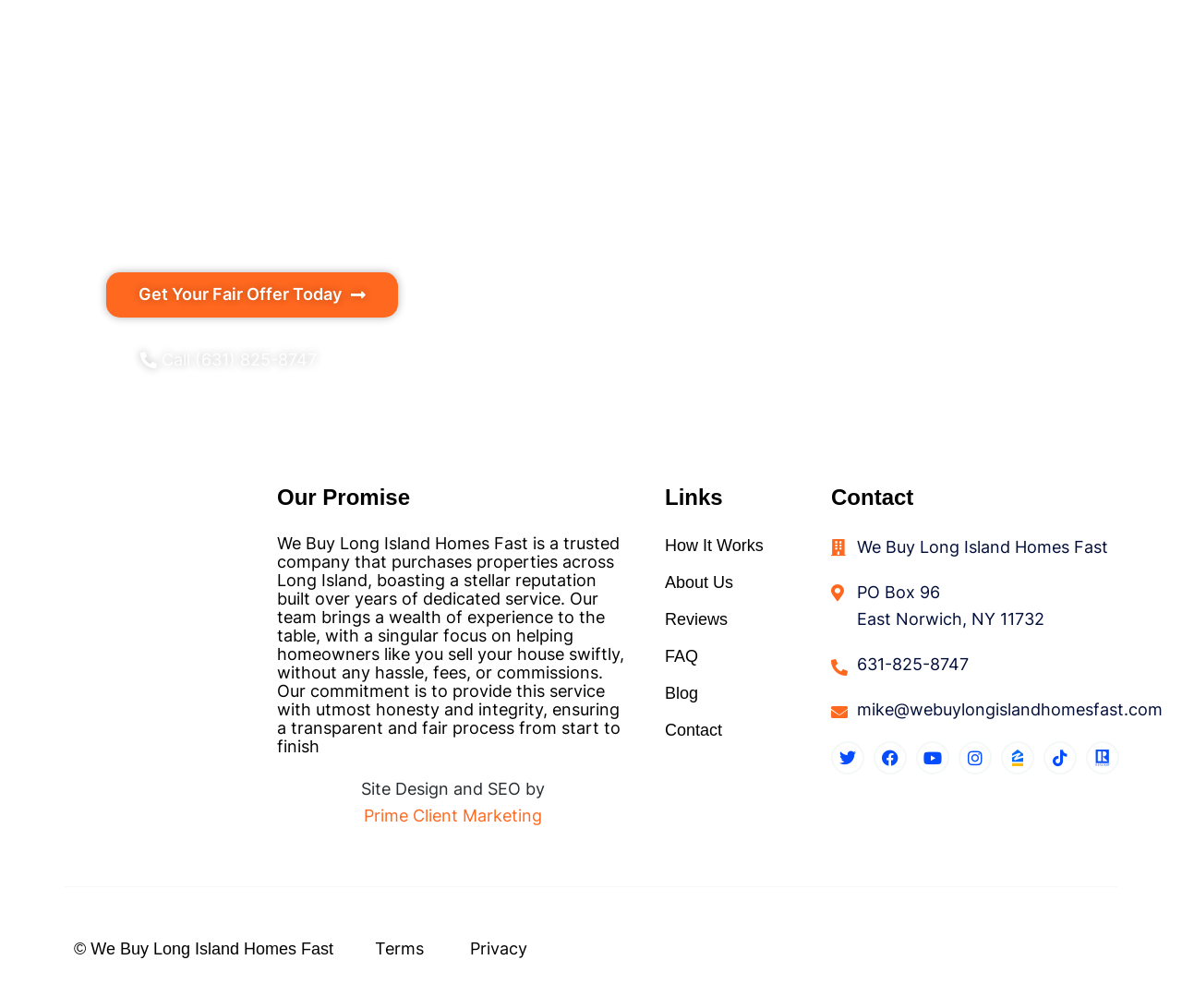Answer briefly with one word or phrase:
What social media platforms does the company have?

Twitter, Facebook, Youtube, Instagram, Tiktok